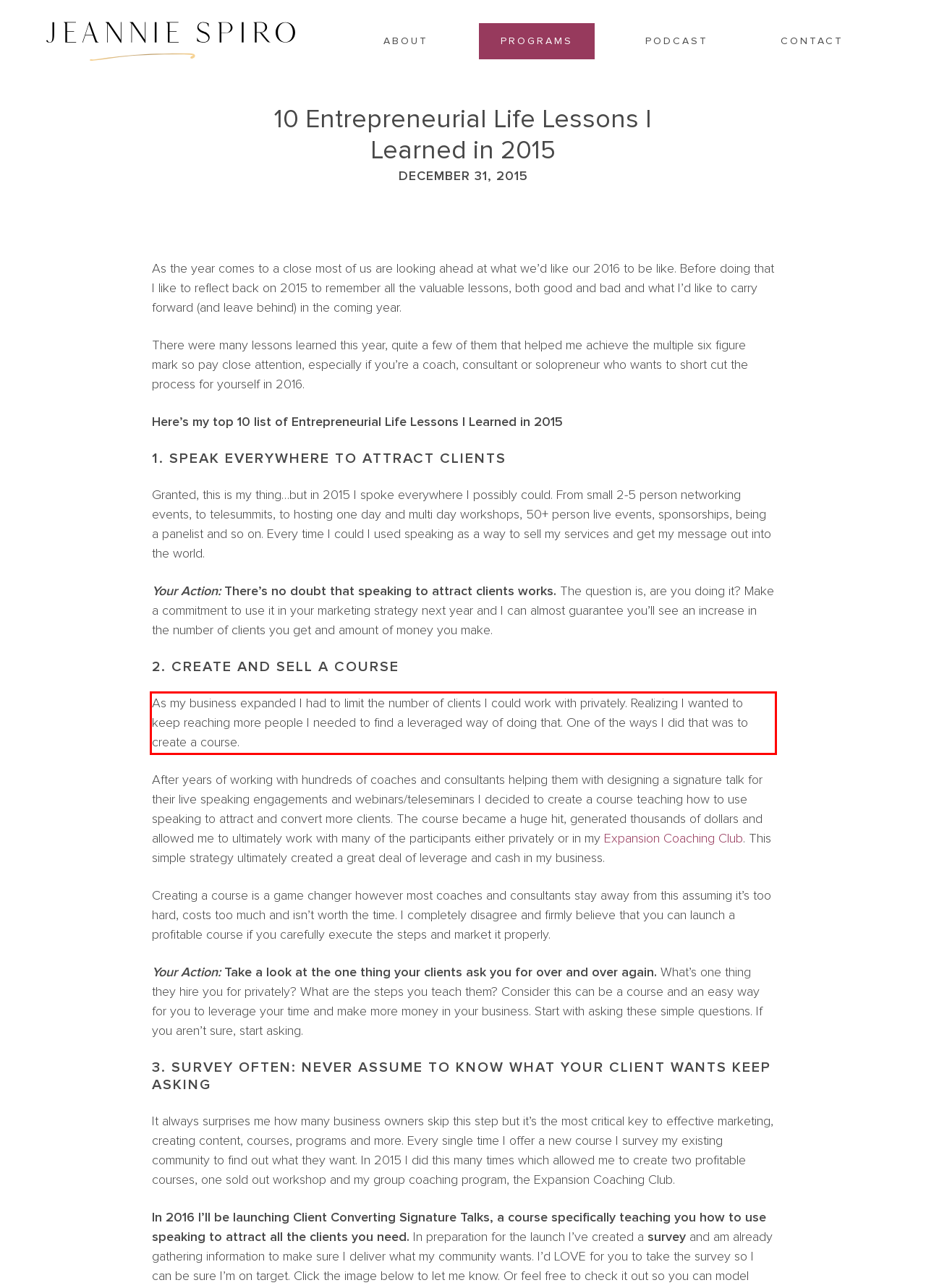Analyze the screenshot of the webpage and extract the text from the UI element that is inside the red bounding box.

As my business expanded I had to limit the number of clients I could work with privately. Realizing I wanted to keep reaching more people I needed to find a leveraged way of doing that. One of the ways I did that was to create a course.